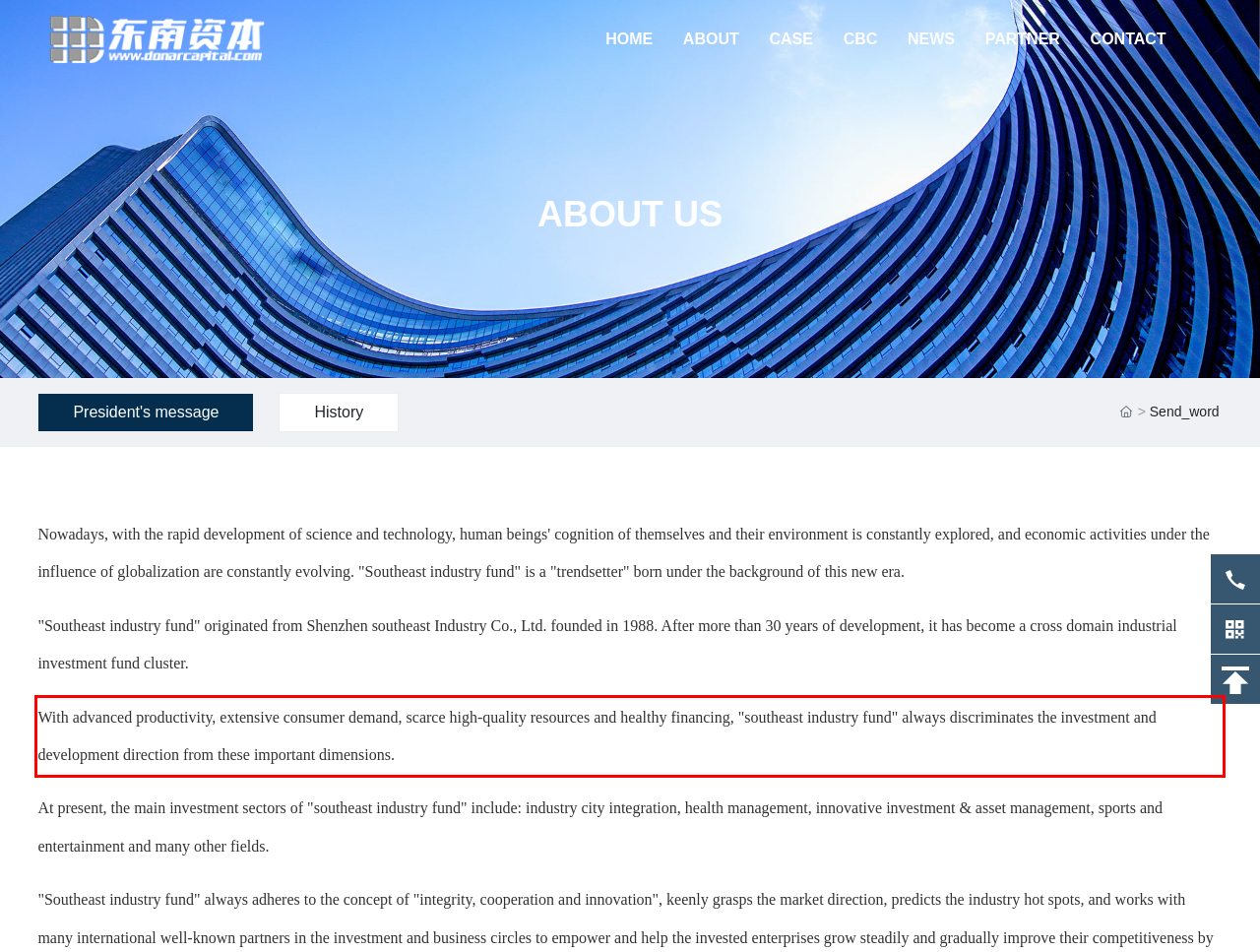Please use OCR to extract the text content from the red bounding box in the provided webpage screenshot.

With advanced productivity, extensive consumer demand, scarce high-quality resources and healthy financing, "southeast industry fund" always discriminates the investment and development direction from these important dimensions.